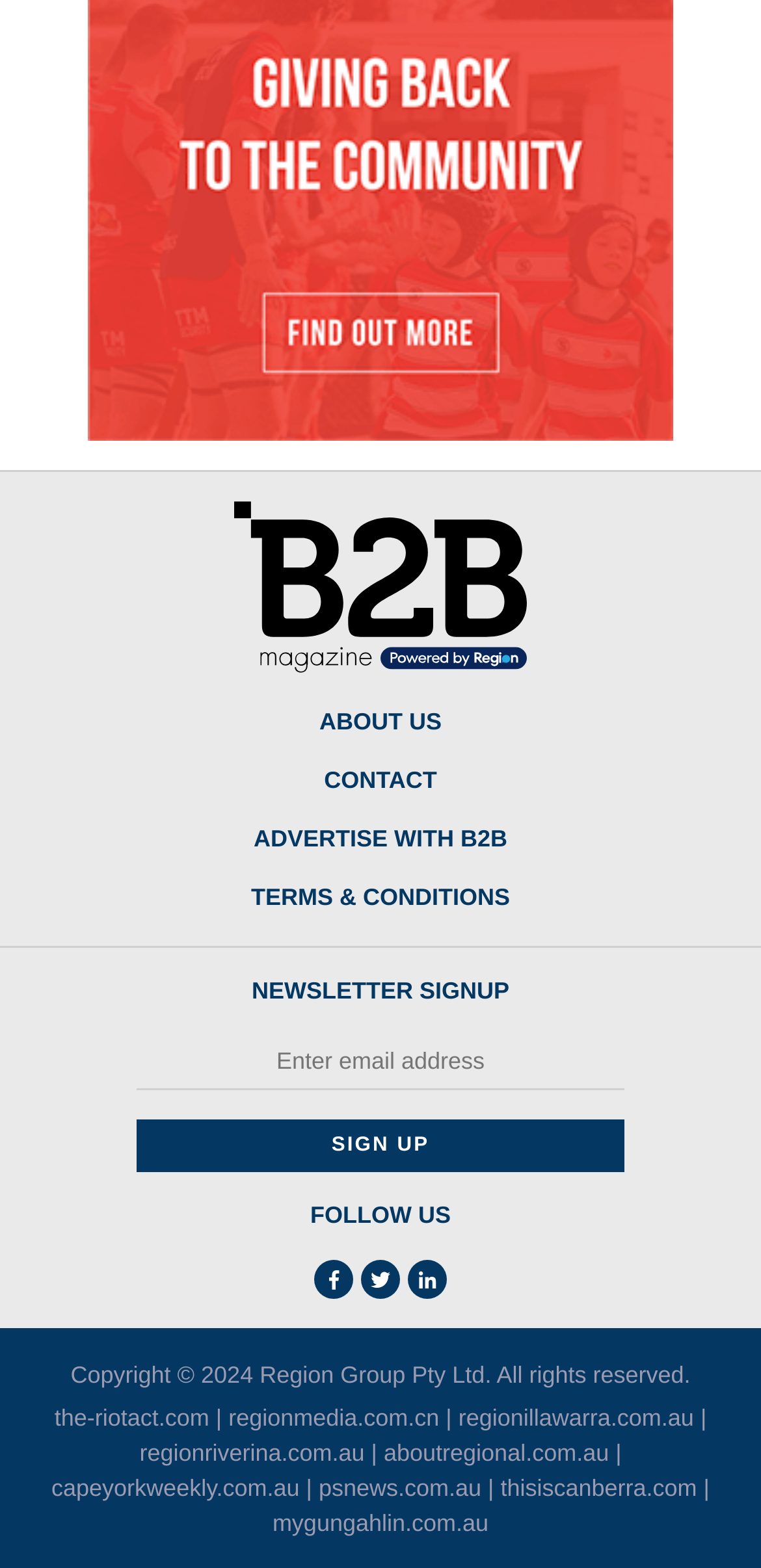Identify the bounding box coordinates for the UI element that matches this description: "About Us".

[0.42, 0.453, 0.58, 0.469]